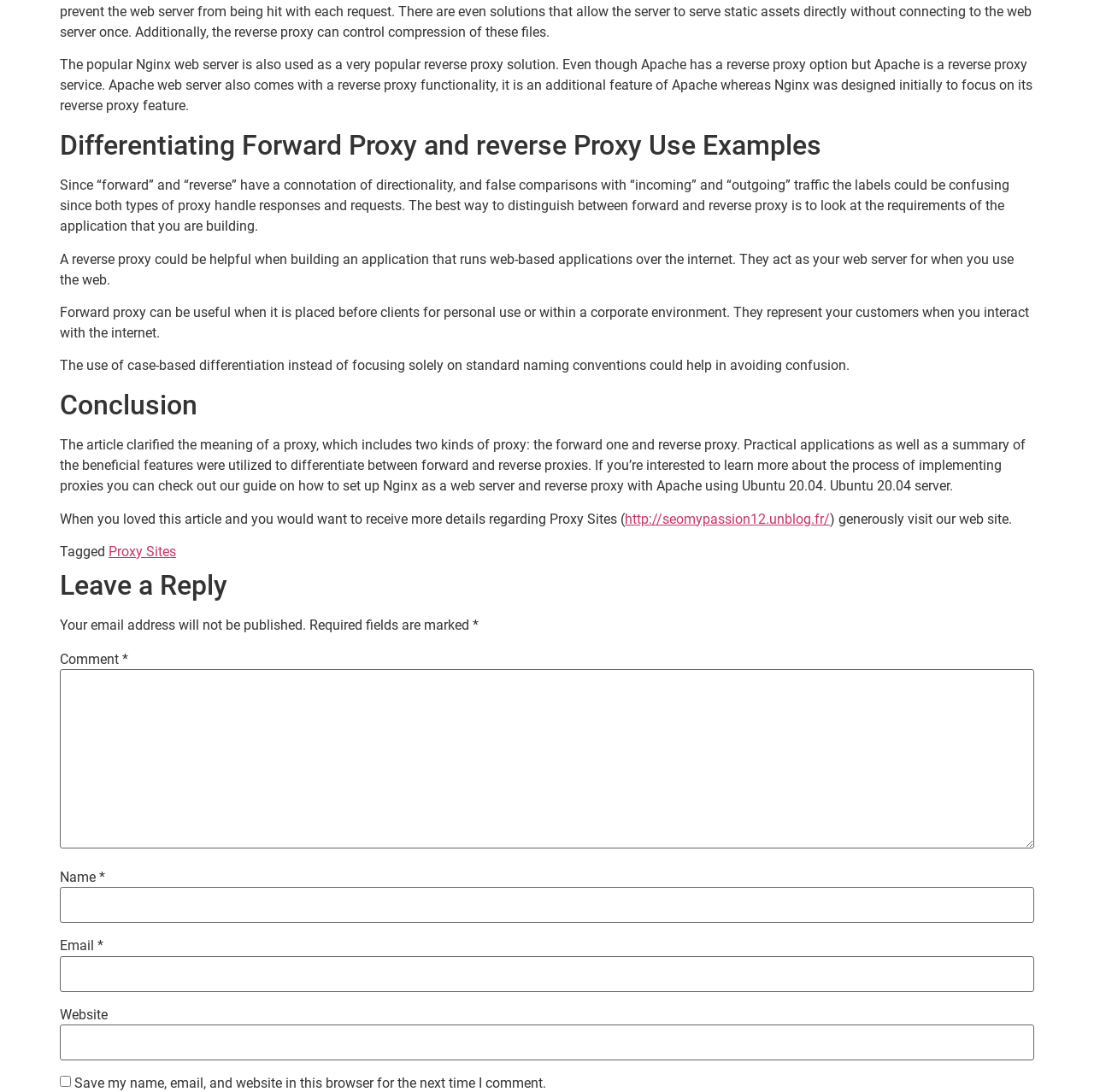What is required to be filled in the comment section?
Answer the question with a detailed explanation, including all necessary information.

In the comment section, the required fields to be filled are Name, Email, and Comment, as marked with an asterisk (*) symbol.